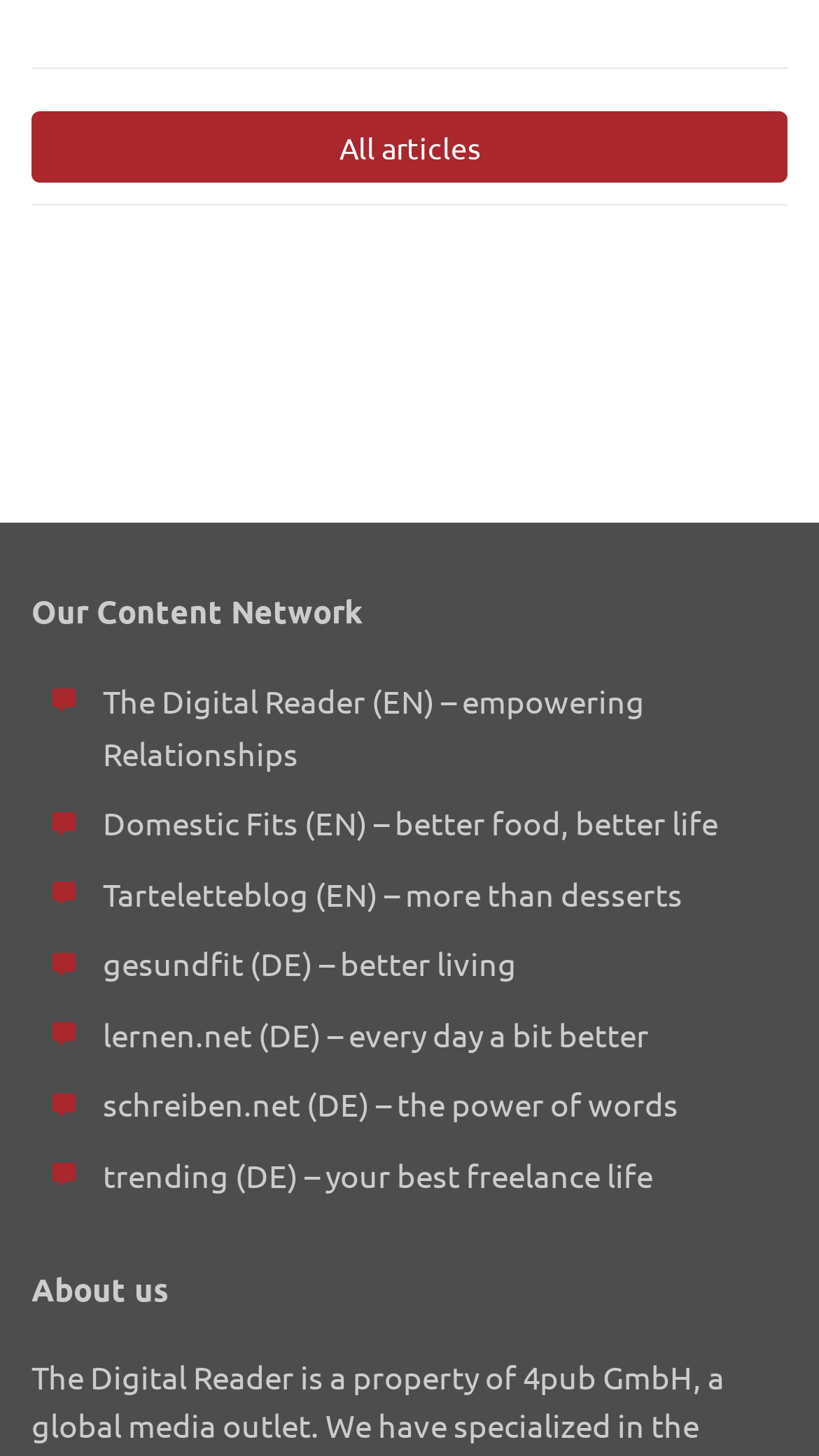What is the first link on the webpage?
Based on the content of the image, thoroughly explain and answer the question.

The first link on the webpage is 'All articles' which is located at the top left corner of the page with a bounding box coordinate of [0.038, 0.076, 0.962, 0.125].